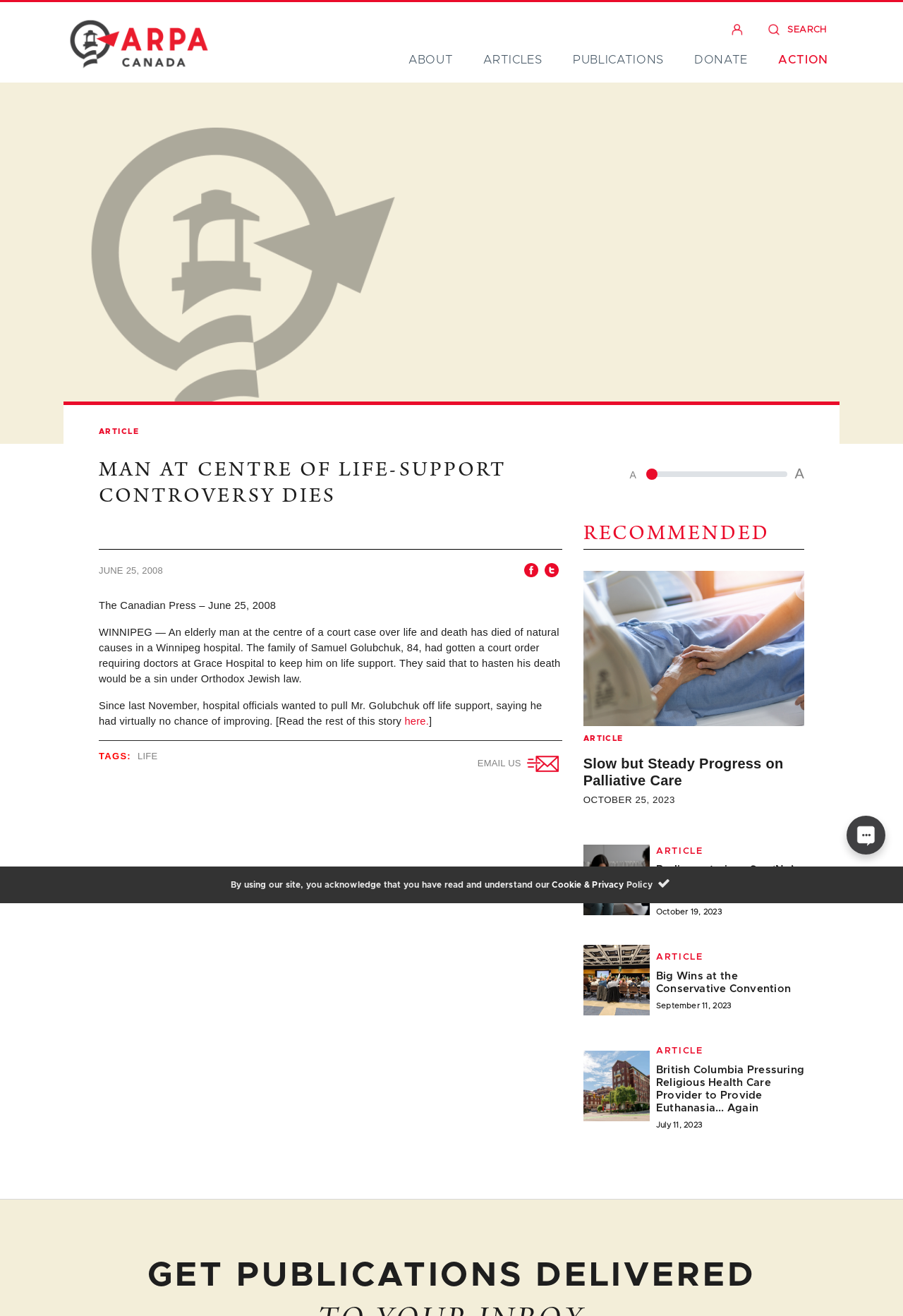Please locate the bounding box coordinates of the region I need to click to follow this instruction: "Take action on a current issue".

[0.851, 0.035, 0.928, 0.057]